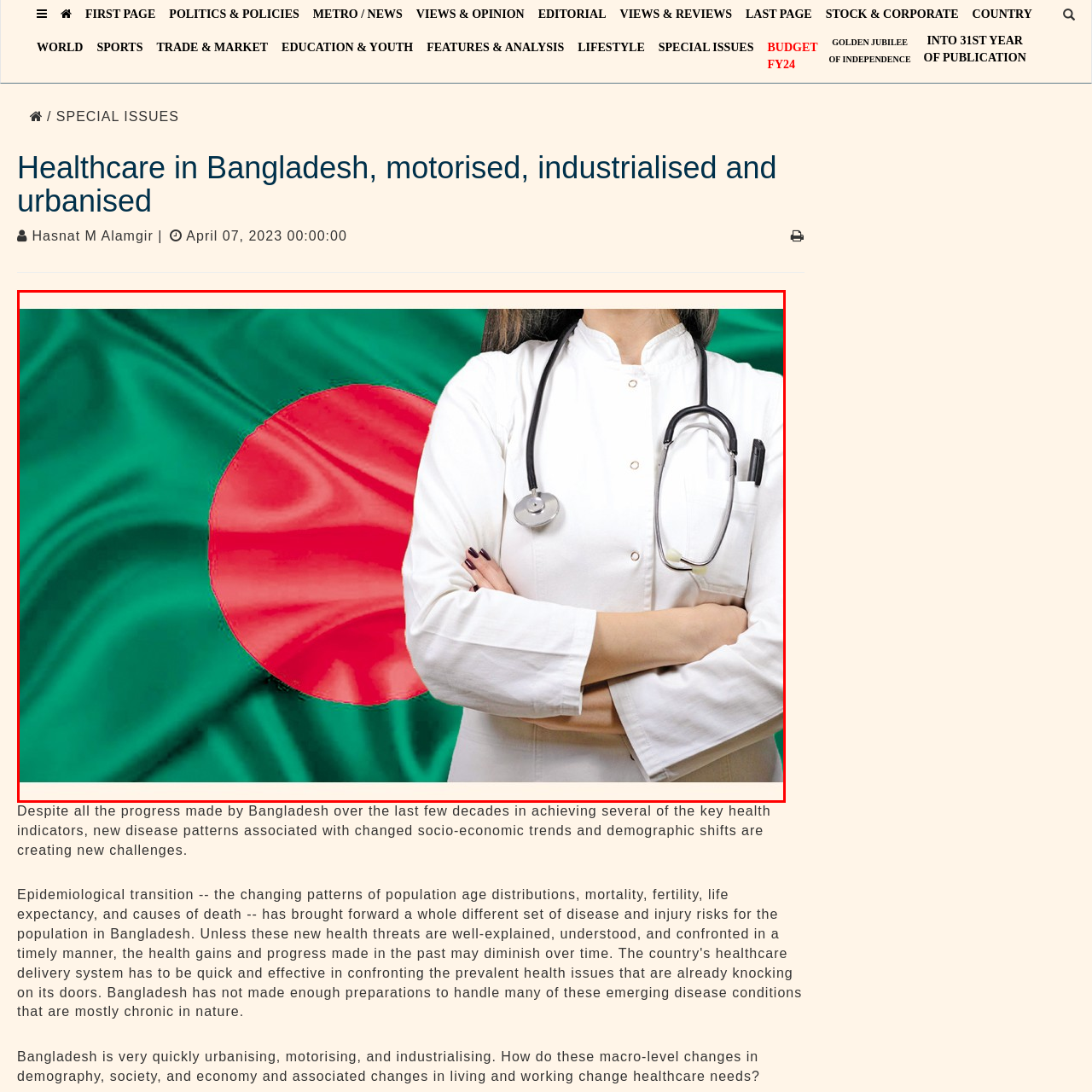What does the red circle on the flag represent?
Observe the section of the image outlined in red and answer concisely with a single word or phrase.

Blood of those who sacrificed